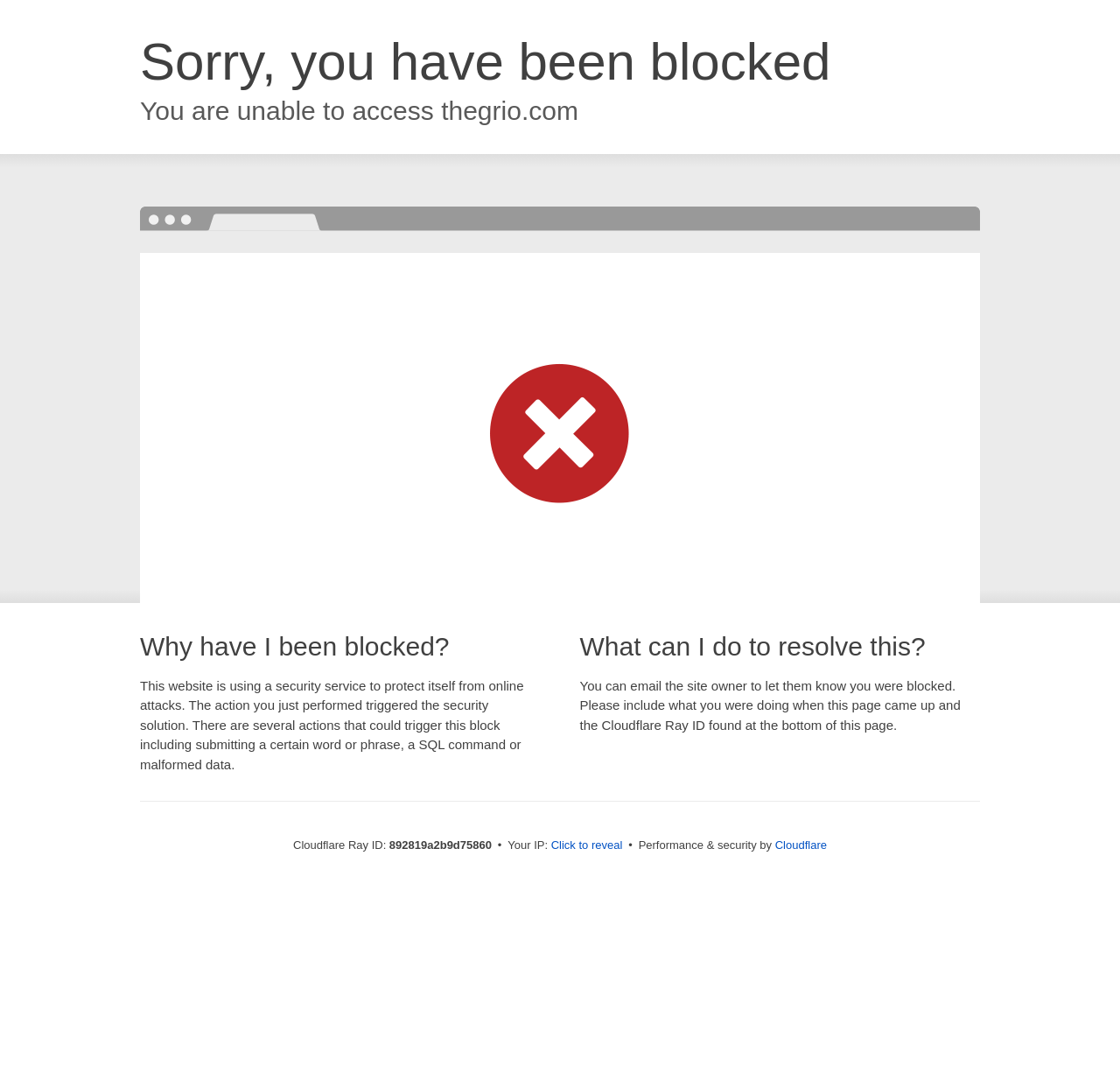With reference to the screenshot, provide a detailed response to the question below:
What can I do to resolve this block?

To resolve this block, I can email the site owner to let them know I was blocked, and provide information about what I was doing when this page came up, as well as the Cloudflare Ray ID found at the bottom of this page.